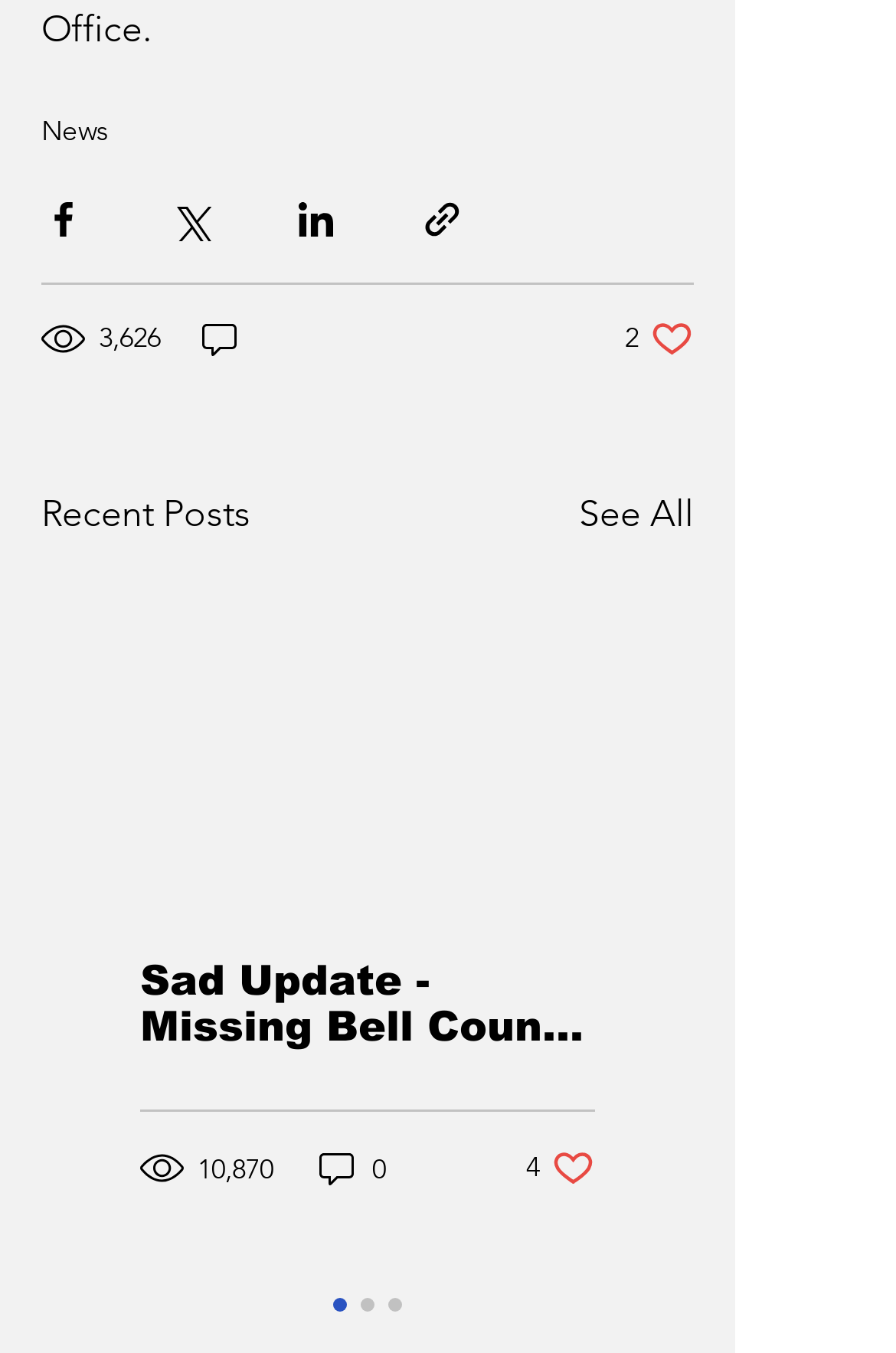How many likes does the first post have?
Refer to the image and provide a concise answer in one word or phrase.

2